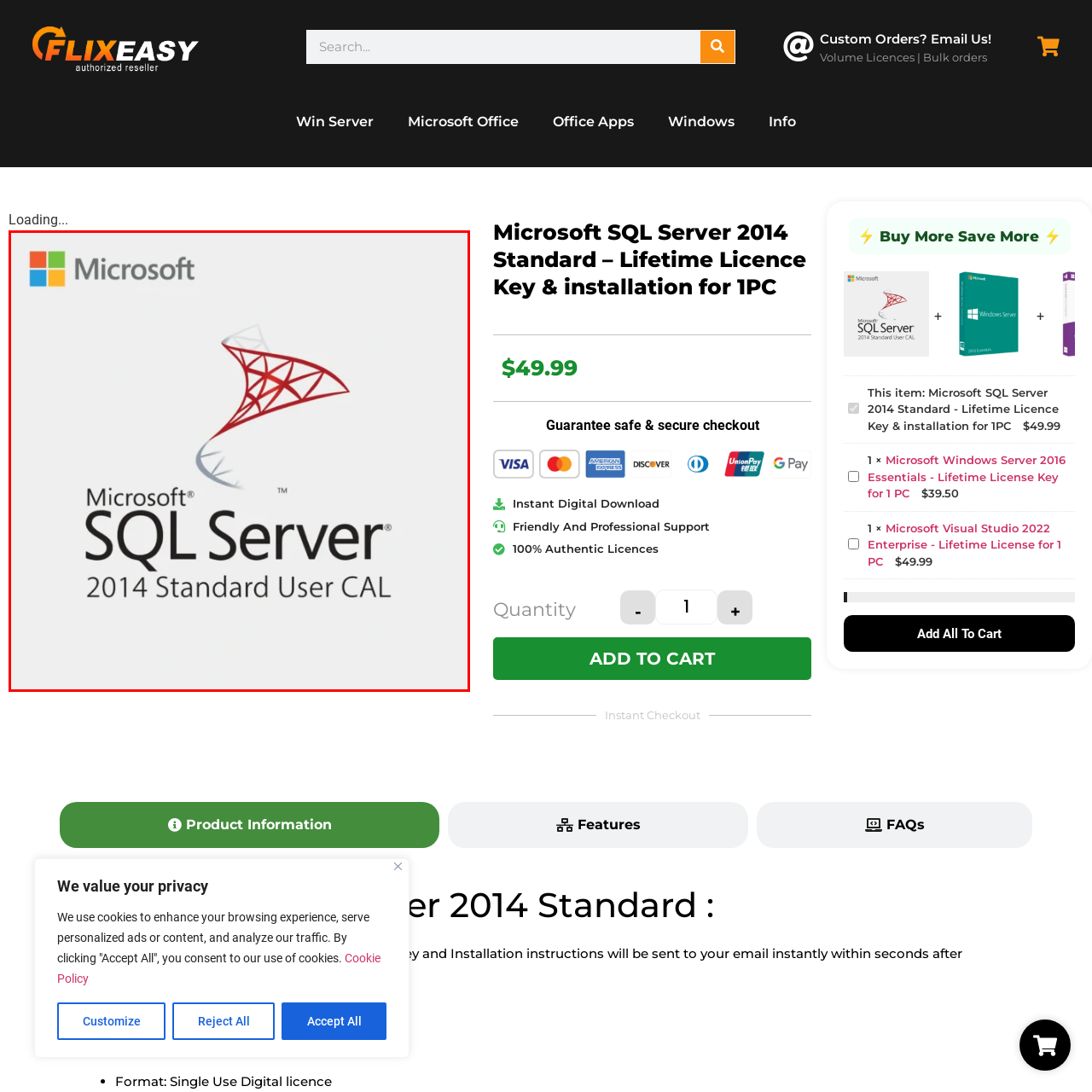Please analyze the image enclosed within the red bounding box and provide a comprehensive answer to the following question based on the image: What brand is affiliated with the SQL Server 2014 Standard User CAL?

The question asks about the brand affiliated with the SQL Server 2014 Standard User CAL. The caption mentions that the Microsoft brand logo is above the SQL Server logo, reinforcing the product's affiliation with the tech giant. Therefore, the answer is Microsoft.